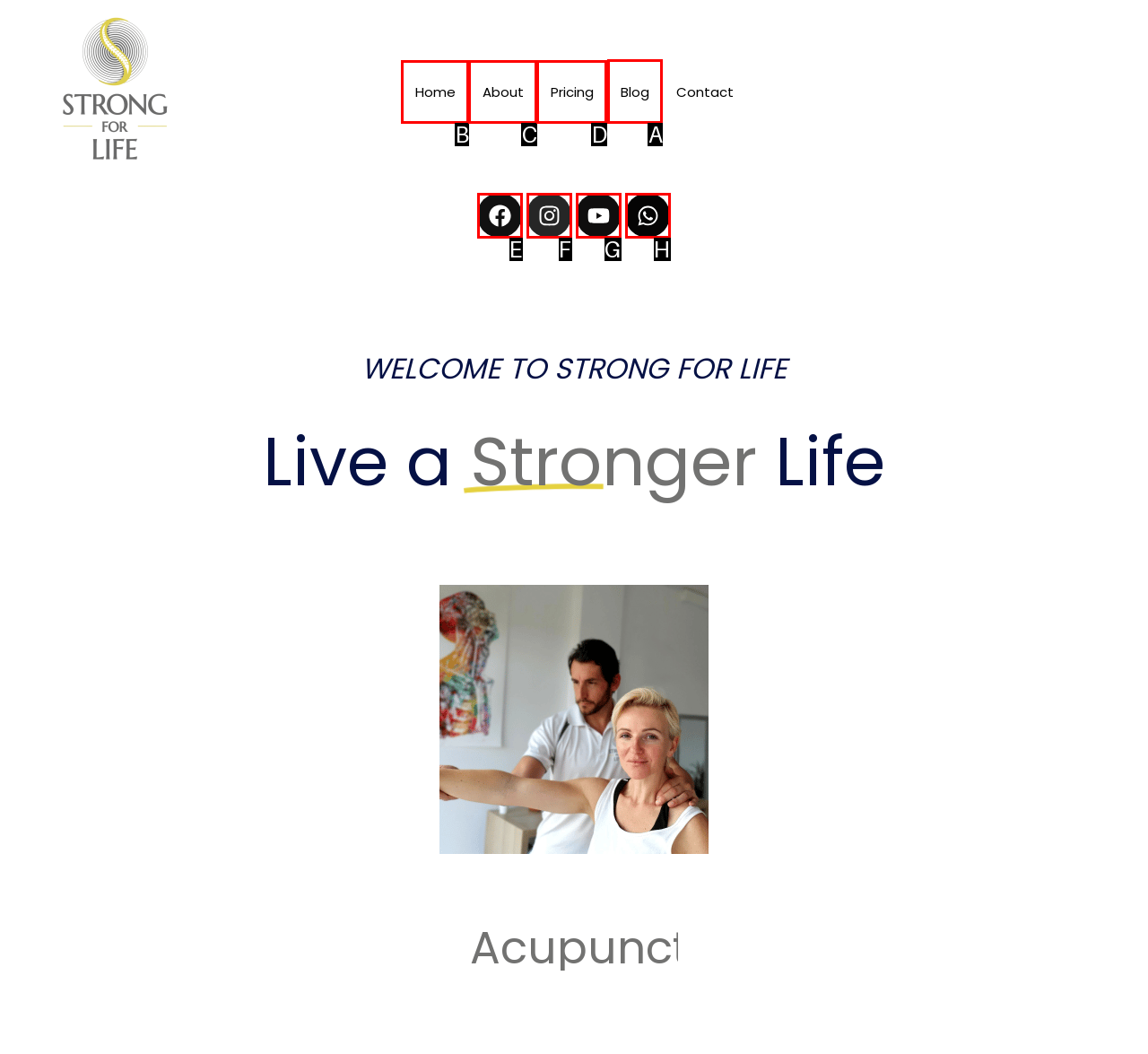Determine the right option to click to perform this task: search for something
Answer with the correct letter from the given choices directly.

None